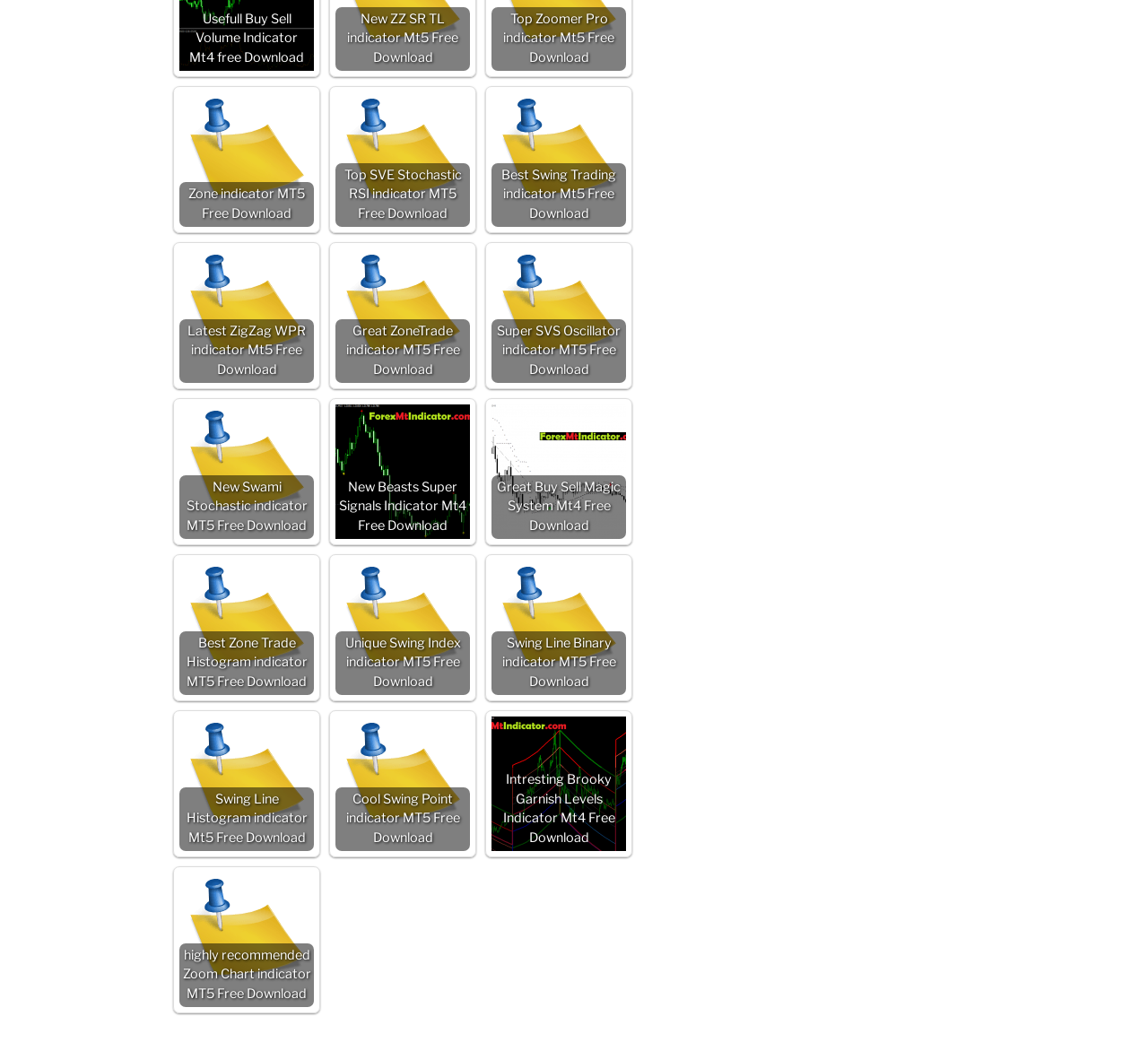Examine the image carefully and respond to the question with a detailed answer: 
How many indicators are available for download?

I counted the number of links on the webpage that mention 'Free Download' and found 18 indicators available for download.